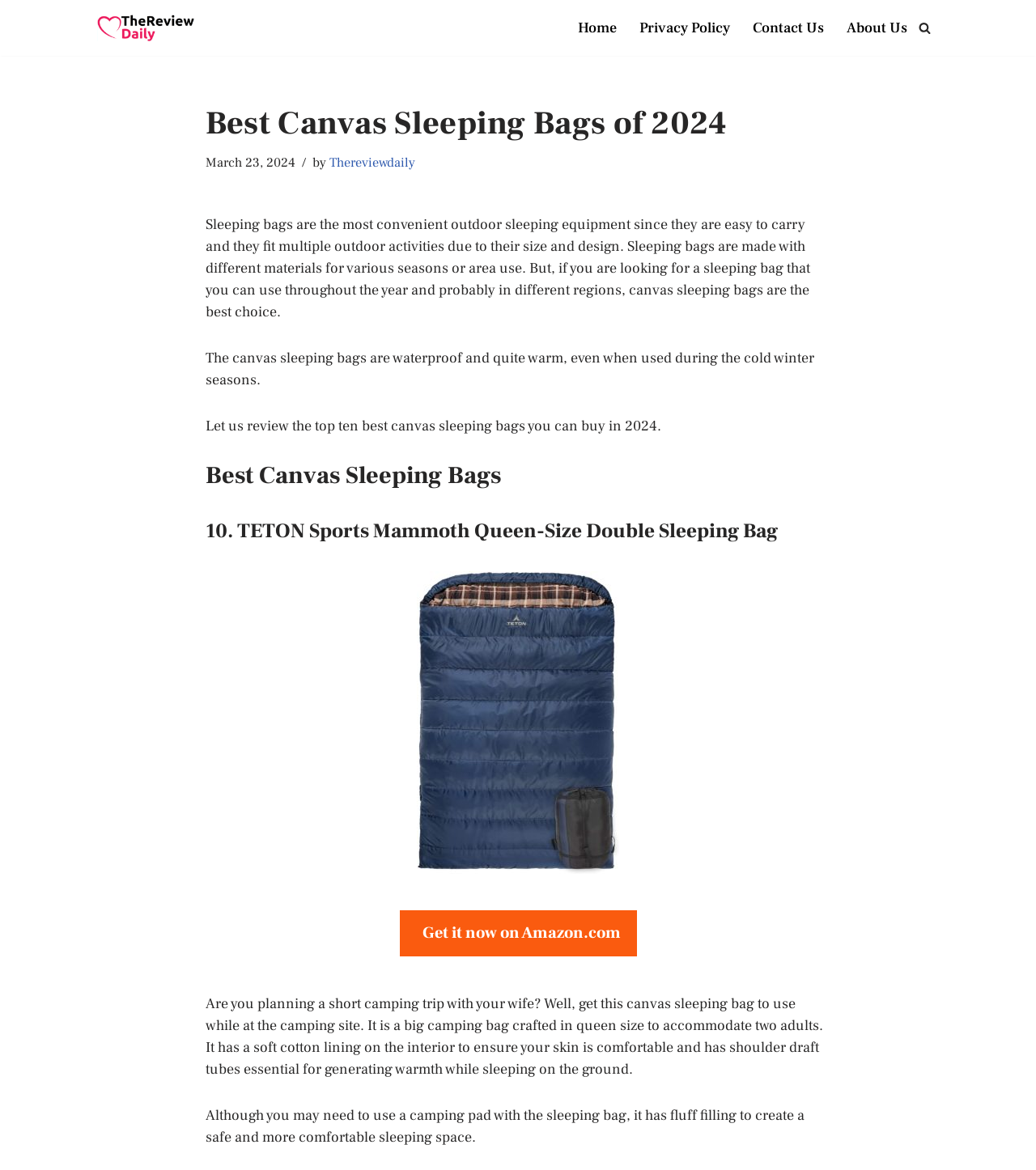Please answer the following question as detailed as possible based on the image: 
What is the size of the TETON Sports Mammoth sleeping bag?

The text states that the TETON Sports Mammoth sleeping bag is 'crafted in queen size to accommodate two adults', indicating that the size of this sleeping bag is queen-size.